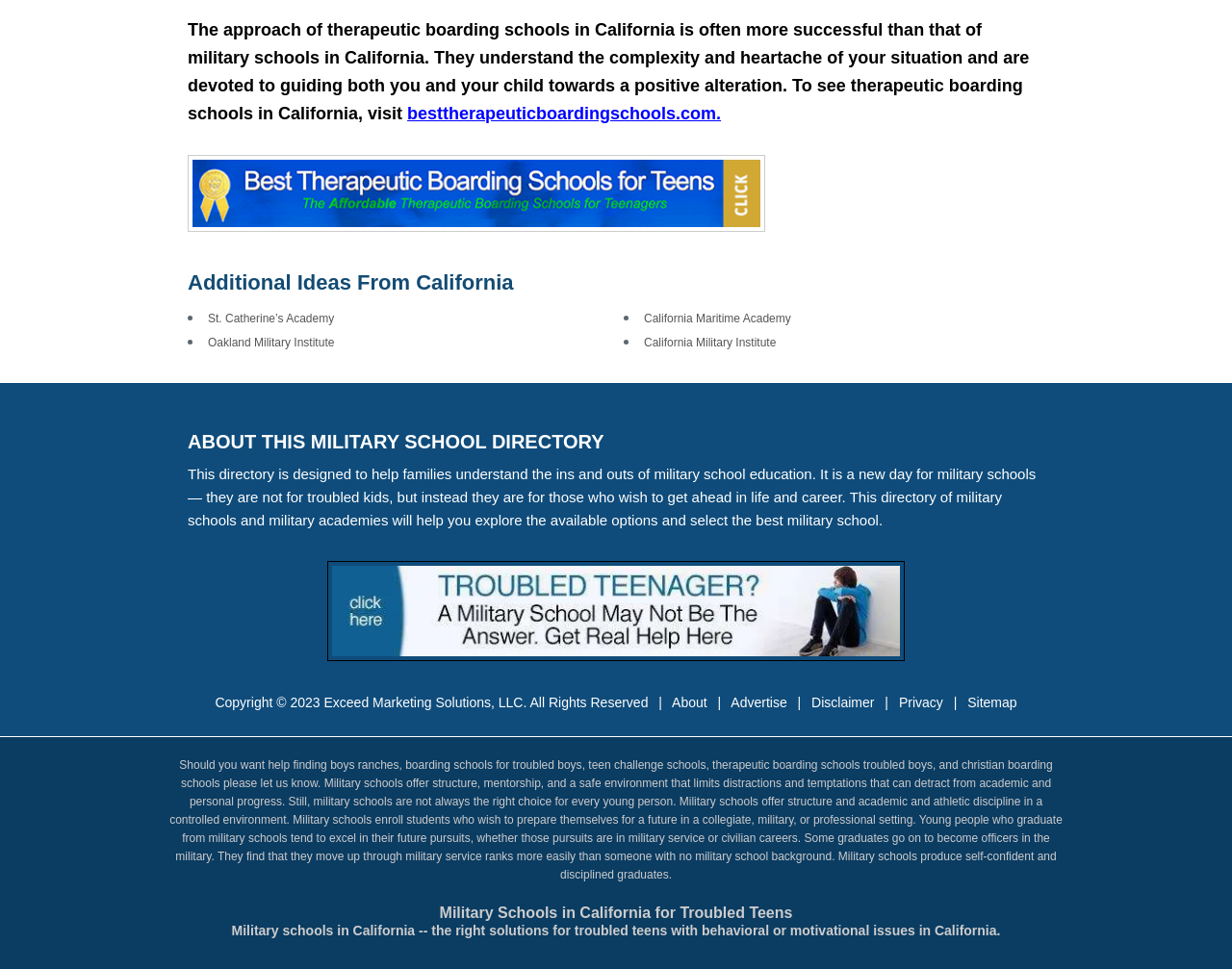Identify the bounding box coordinates for the UI element mentioned here: "alt="troubled teen programs"". Provide the coordinates as four float values between 0 and 1, i.e., [left, top, right, bottom].

[0.266, 0.668, 0.734, 0.685]